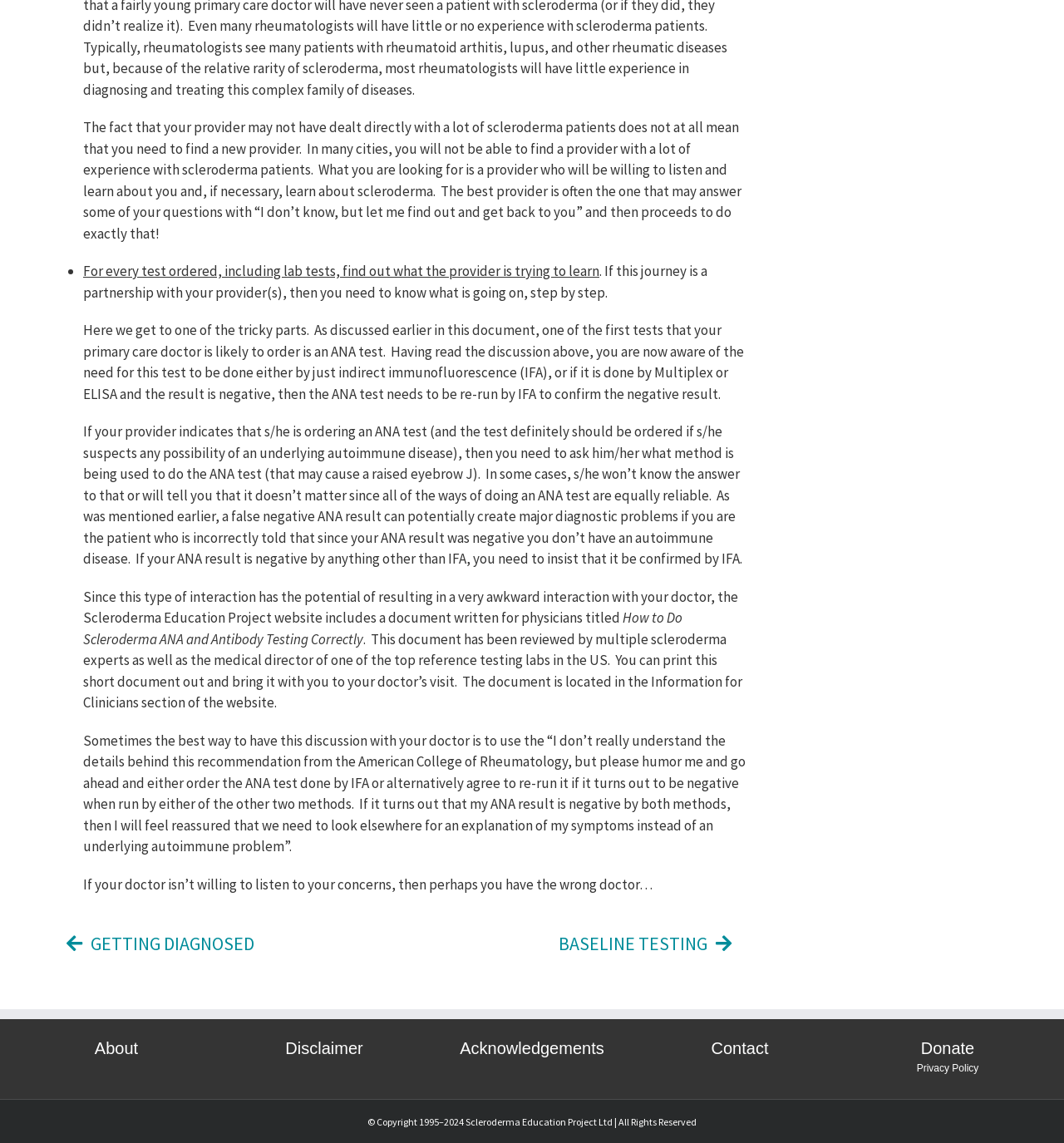Predict the bounding box of the UI element based on this description: "About".

[0.089, 0.909, 0.13, 0.925]